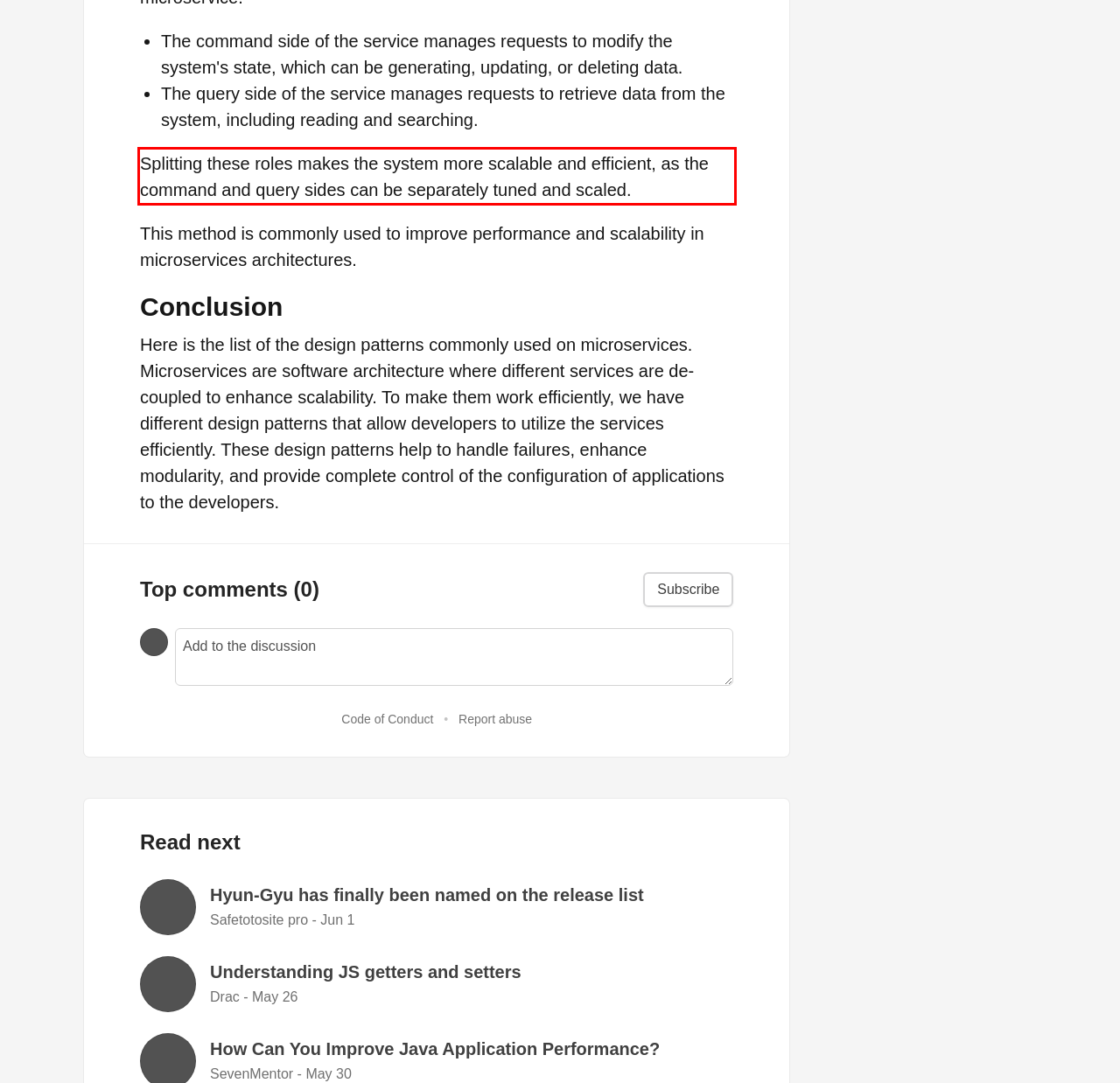Observe the screenshot of the webpage, locate the red bounding box, and extract the text content within it.

Splitting these roles makes the system more scalable and efficient, as the command and query sides can be separately tuned and scaled.